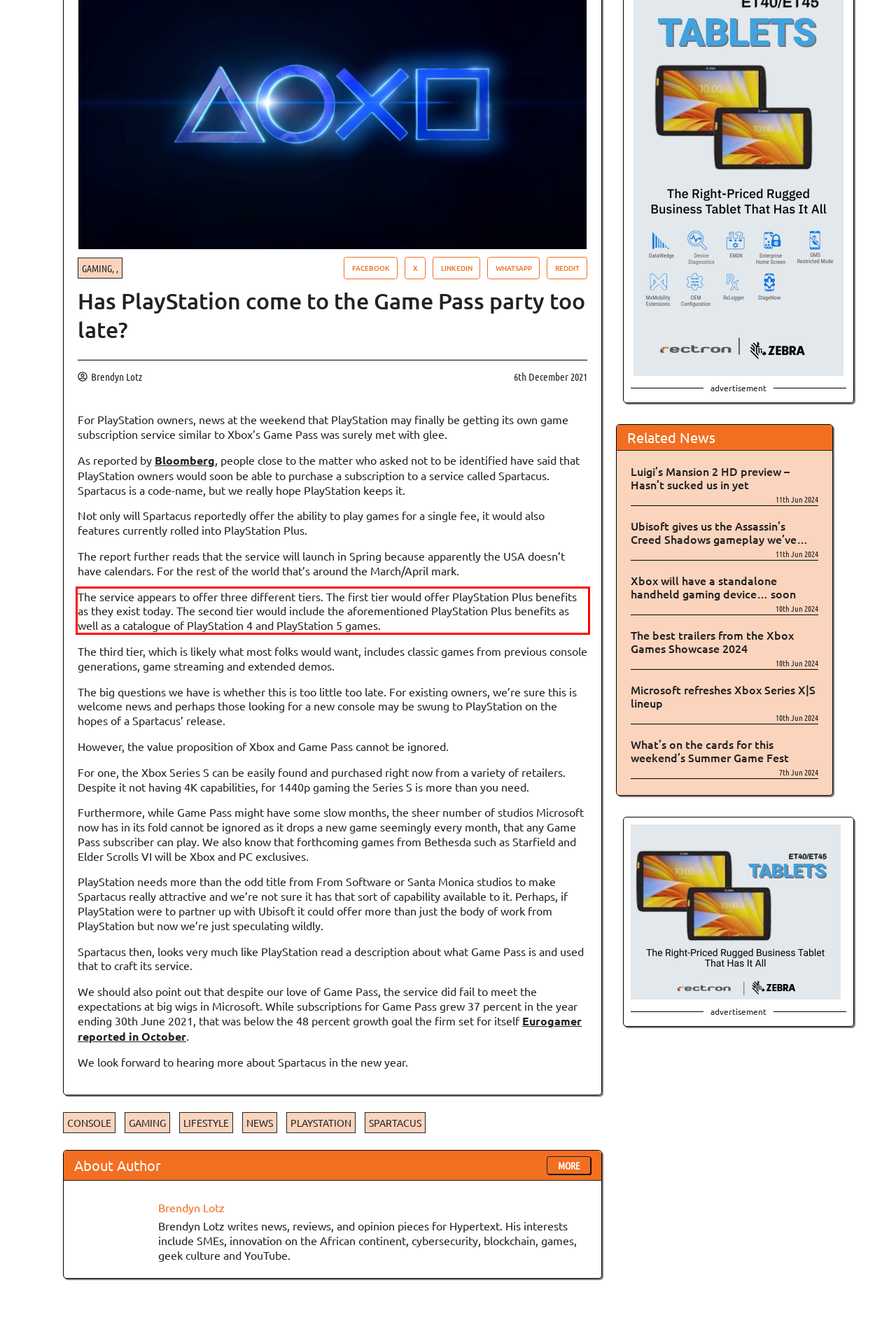You are looking at a screenshot of a webpage with a red rectangle bounding box. Use OCR to identify and extract the text content found inside this red bounding box.

The service appears to offer three different tiers. The first tier would offer PlayStation Plus benefits as they exist today. The second tier would include the aforementioned PlayStation Plus benefits as well as a catalogue of PlayStation 4 and PlayStation 5 games.